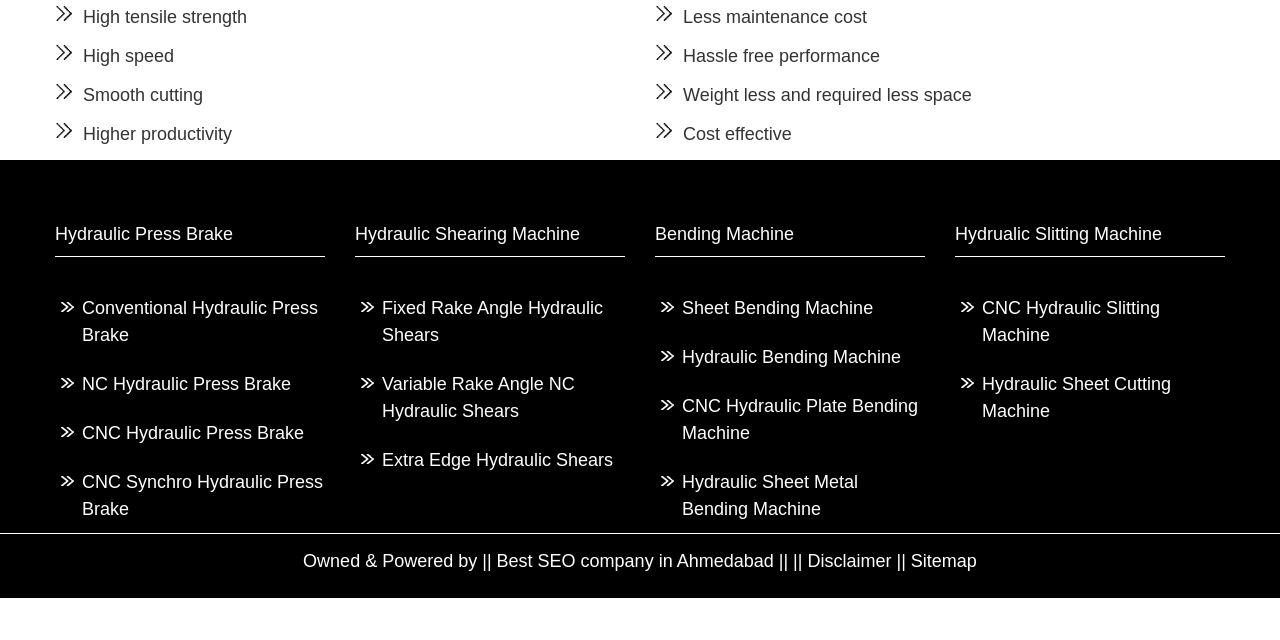Provide the bounding box coordinates for the UI element that is described as: "Conventional Hydraulic Press Brake".

[0.064, 0.46, 0.254, 0.545]